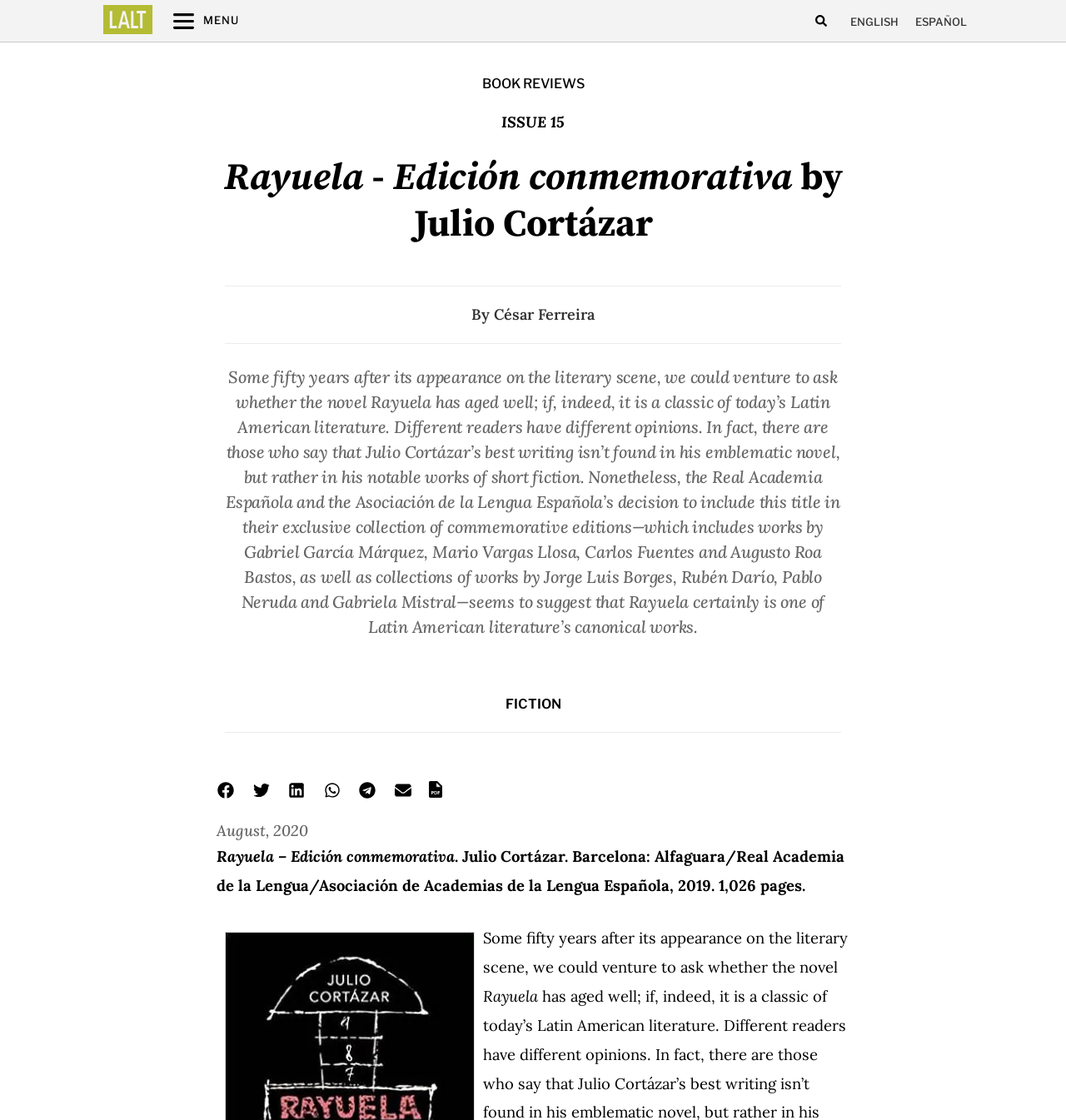Give an extensive and precise description of the webpage.

This webpage is about a book review of "Rayuela - Edición conmemorativa" by Julio Cortázar. At the top left, there is a logo "LALT-Iso-Black" and a menu link "MENU" next to it. On the top right, there is a search bar with a "Search" button. Below the search bar, there are two language options, "ENGLISH" and "ESPAÑOL".

The main content of the webpage is divided into two sections. The top section has a title "Rayuela - Edición conmemorativa" and a subtitle "by Julio Cortázar". Below the title, there is a paragraph of text discussing the book, mentioning its 50-year anniversary and its significance in Latin American literature.

The bottom section has a heading "BOOK REVIEWS" and a link to "ISSUE 15". Below the heading, there is a review of the book, written by César Ferreira. The review discusses the book's significance and its inclusion in a collection of commemorative editions.

On the right side of the webpage, there are several social media sharing buttons, including Facebook, Twitter, LinkedIn, WhatsApp, Telegram, and Email. There is also a link to "Print Friendly, PDF & Email" and a link to the publication date "August, 2020".

At the bottom of the webpage, there is a section with the book's title, author, and publication information, including the publisher and number of pages.